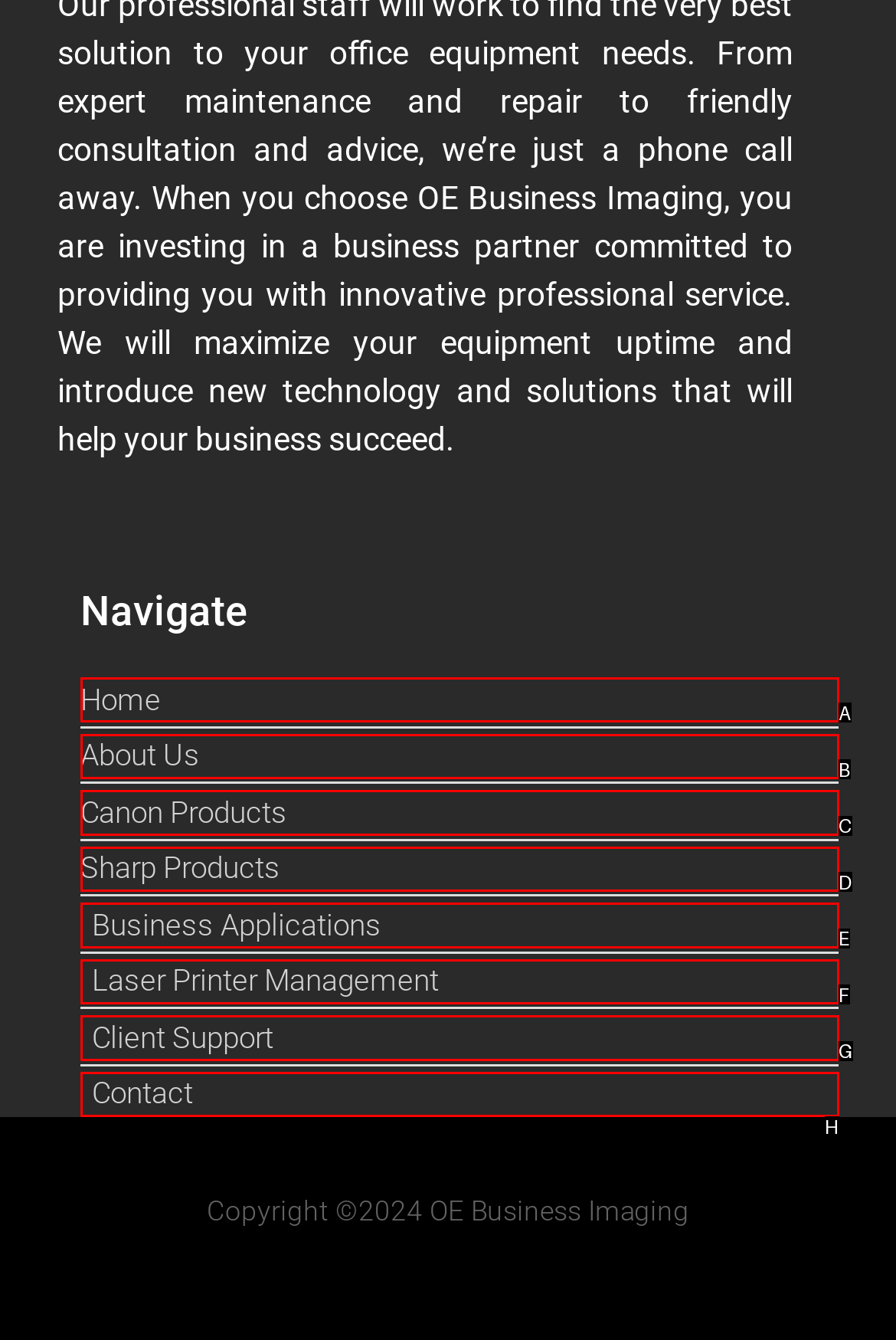Which UI element should be clicked to perform the following task: go to home page? Answer with the corresponding letter from the choices.

A